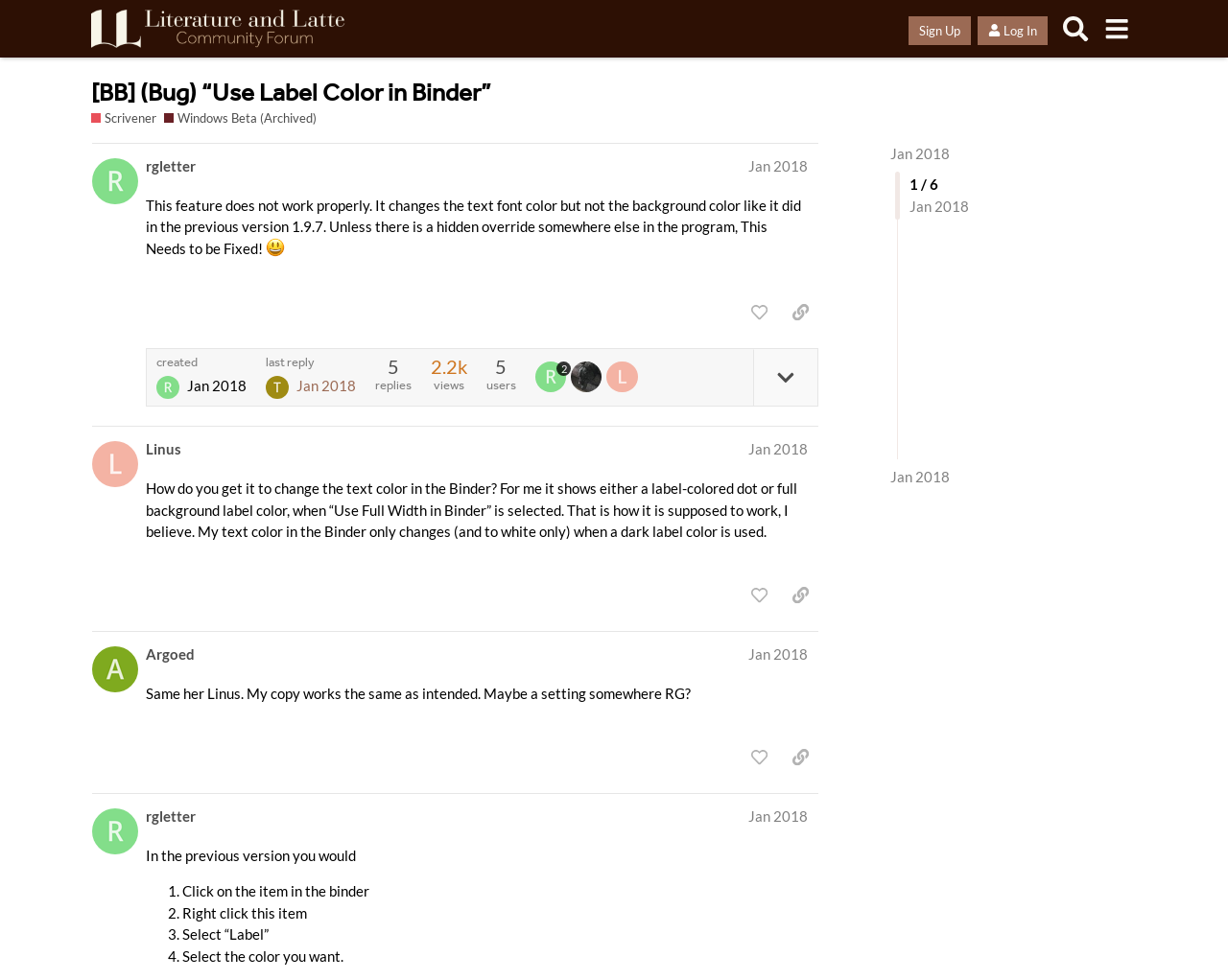Locate the bounding box coordinates of the element's region that should be clicked to carry out the following instruction: "Sign Up". The coordinates need to be four float numbers between 0 and 1, i.e., [left, top, right, bottom].

[0.74, 0.016, 0.791, 0.045]